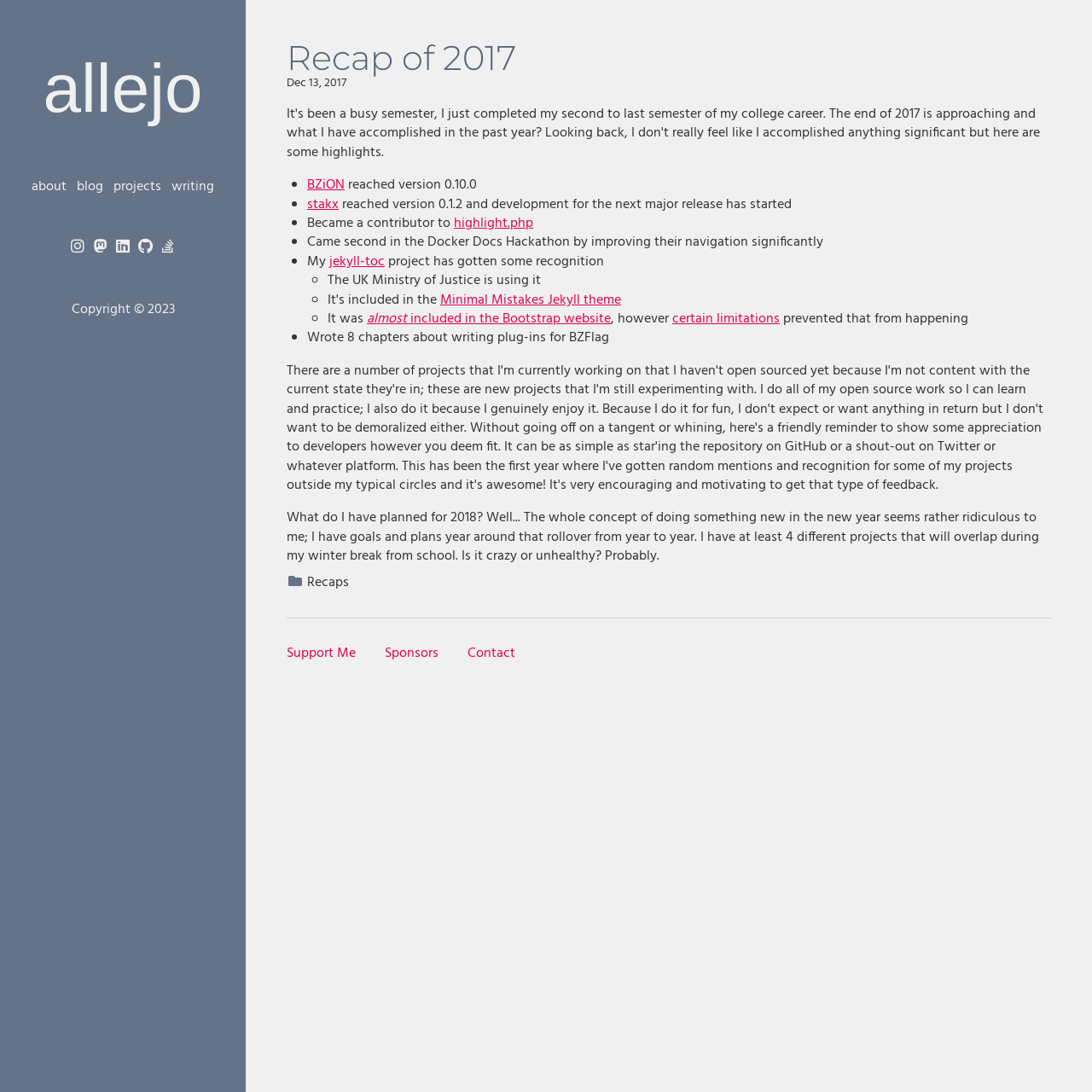Please identify the bounding box coordinates of the element's region that should be clicked to execute the following instruction: "Check out my open source projects". The bounding box coordinates must be four float numbers between 0 and 1, i.e., [left, top, right, bottom].

[0.124, 0.216, 0.145, 0.239]